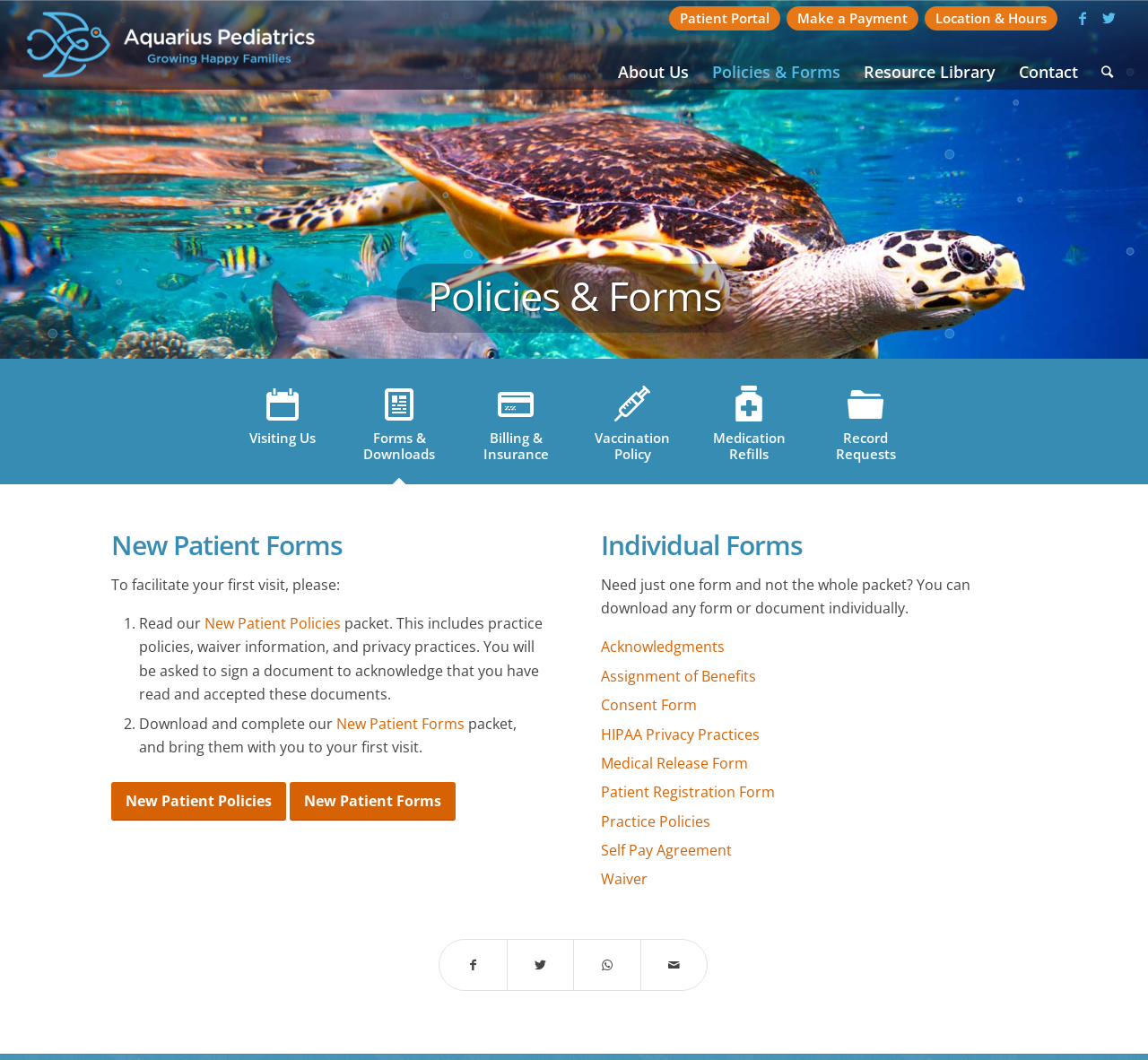Please specify the coordinates of the bounding box for the element that should be clicked to carry out this instruction: "Search the website". The coordinates must be four float numbers between 0 and 1, formatted as [left, top, right, bottom].

[0.95, 0.055, 0.98, 0.08]